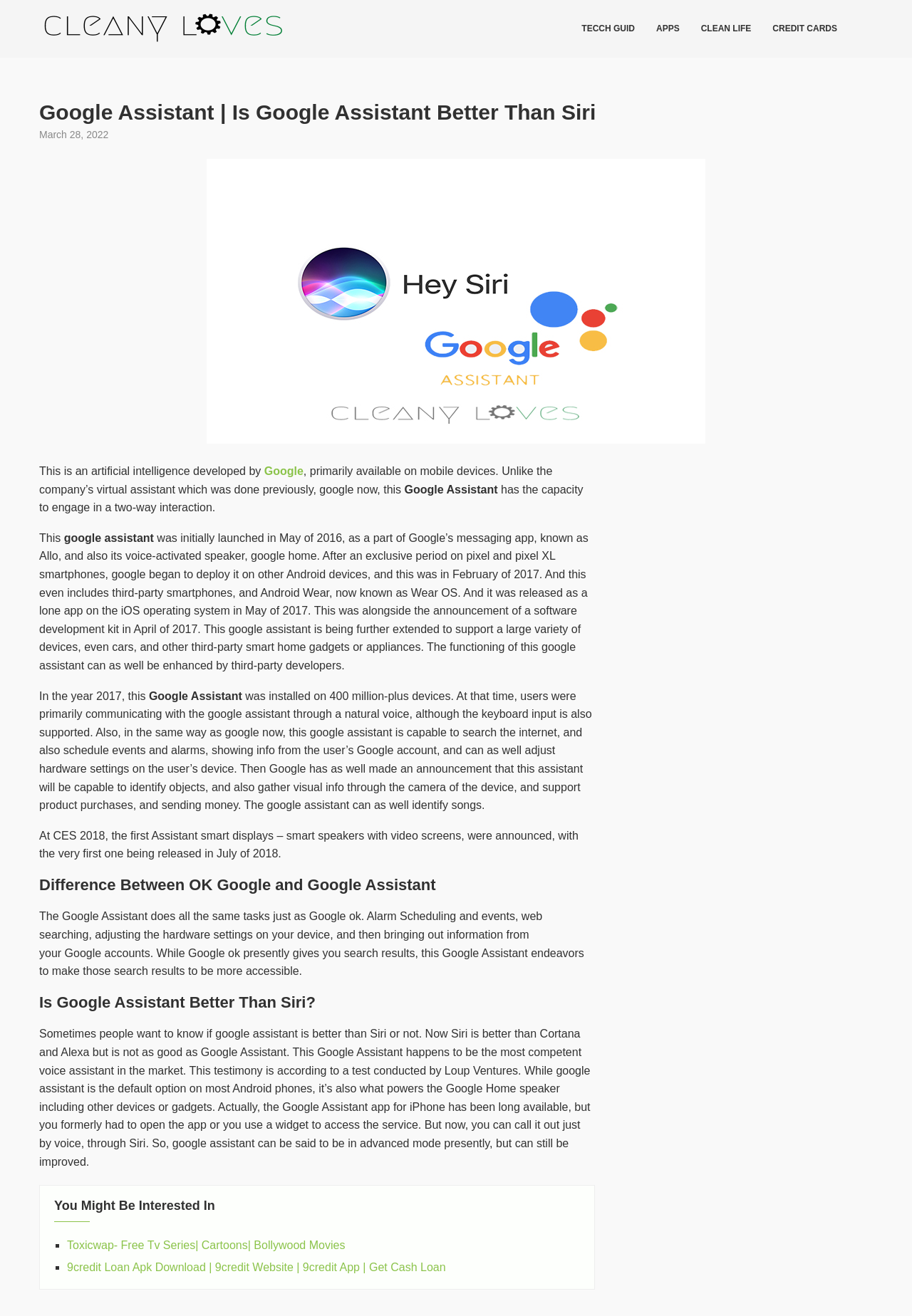Answer the question below with a single word or a brief phrase: 
What is the difference between OK Google and Google Assistant?

Google Assistant is more accessible